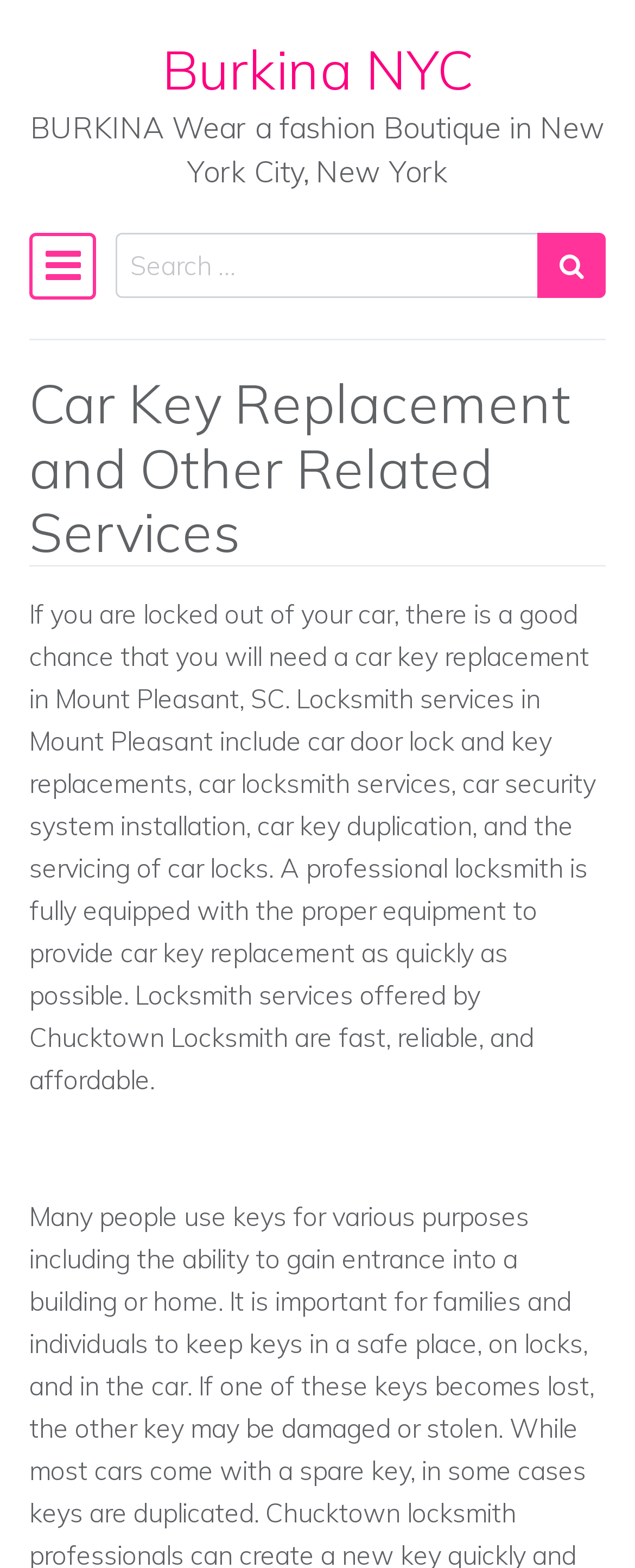What is the name of the boutique?
Please provide a detailed and thorough answer to the question.

The name of the boutique can be found in the StaticText element with the text 'BURKINA Wear a fashion Boutique in New York City, New York'.